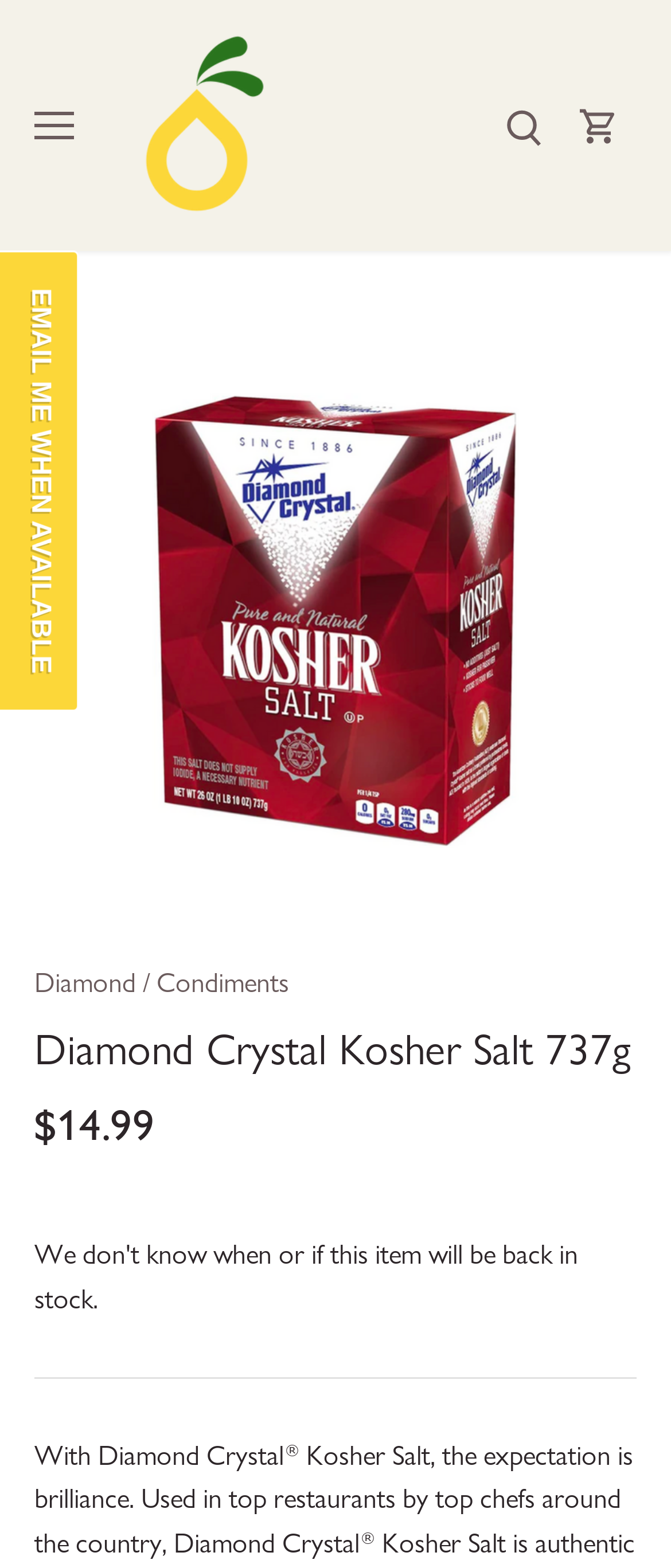Identify and extract the main heading of the webpage.

Diamond Crystal Kosher Salt 737g